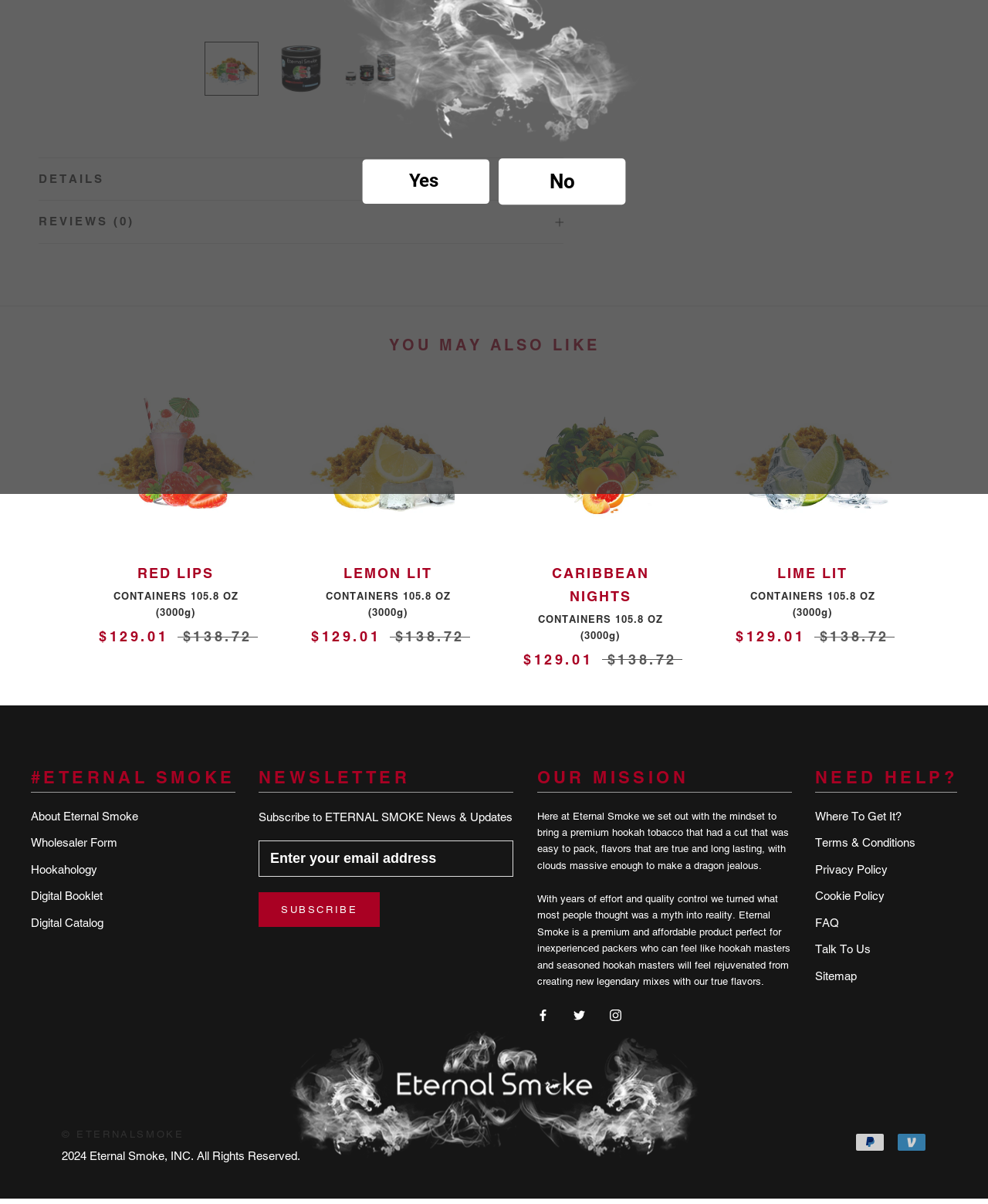Using floating point numbers between 0 and 1, provide the bounding box coordinates in the format (top-left x, top-left y, bottom-right x, bottom-right y). Locate the UI element described here: Details

[0.039, 0.131, 0.57, 0.166]